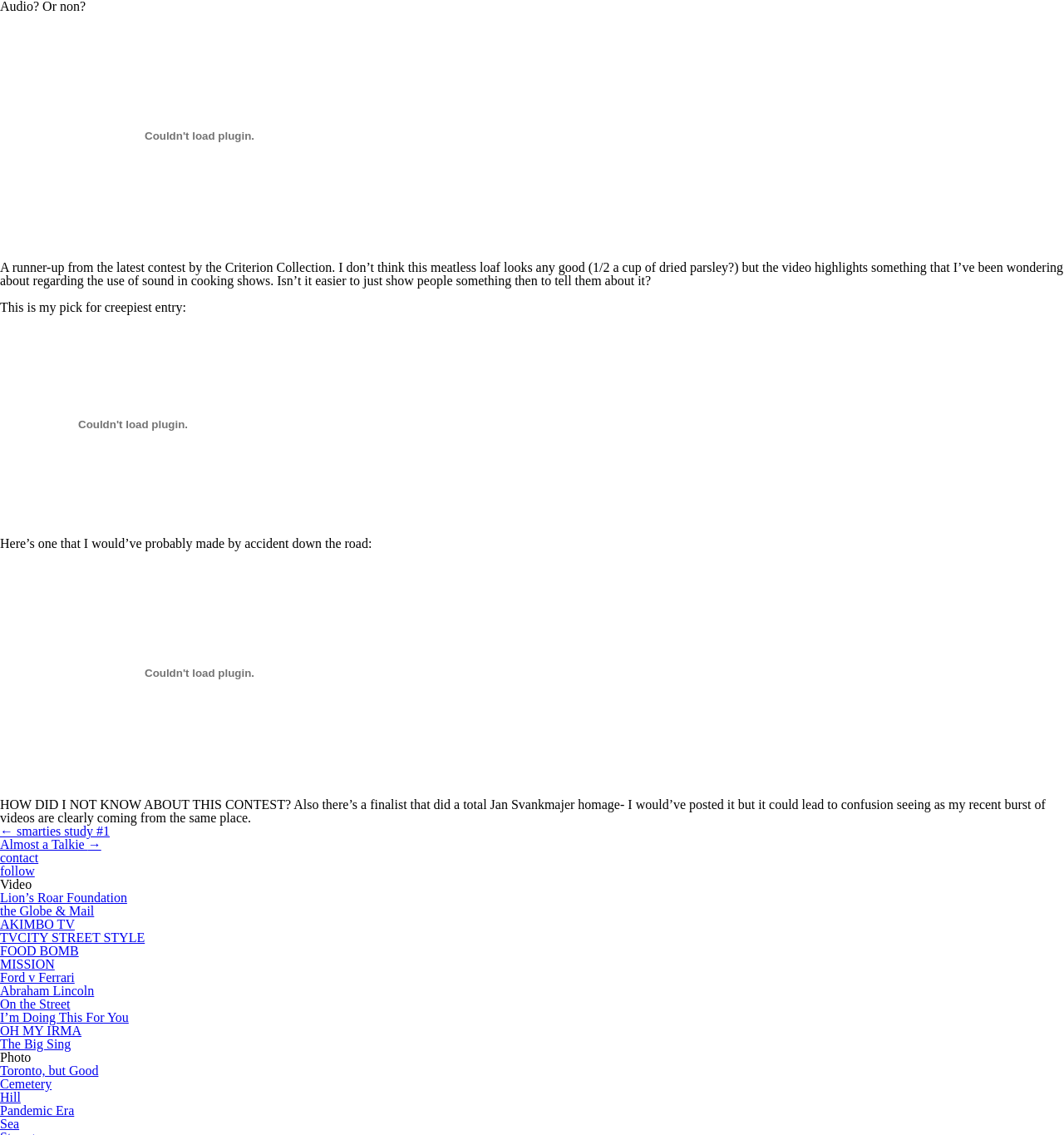Given the description "Training & Courses", provide the bounding box coordinates of the corresponding UI element.

None